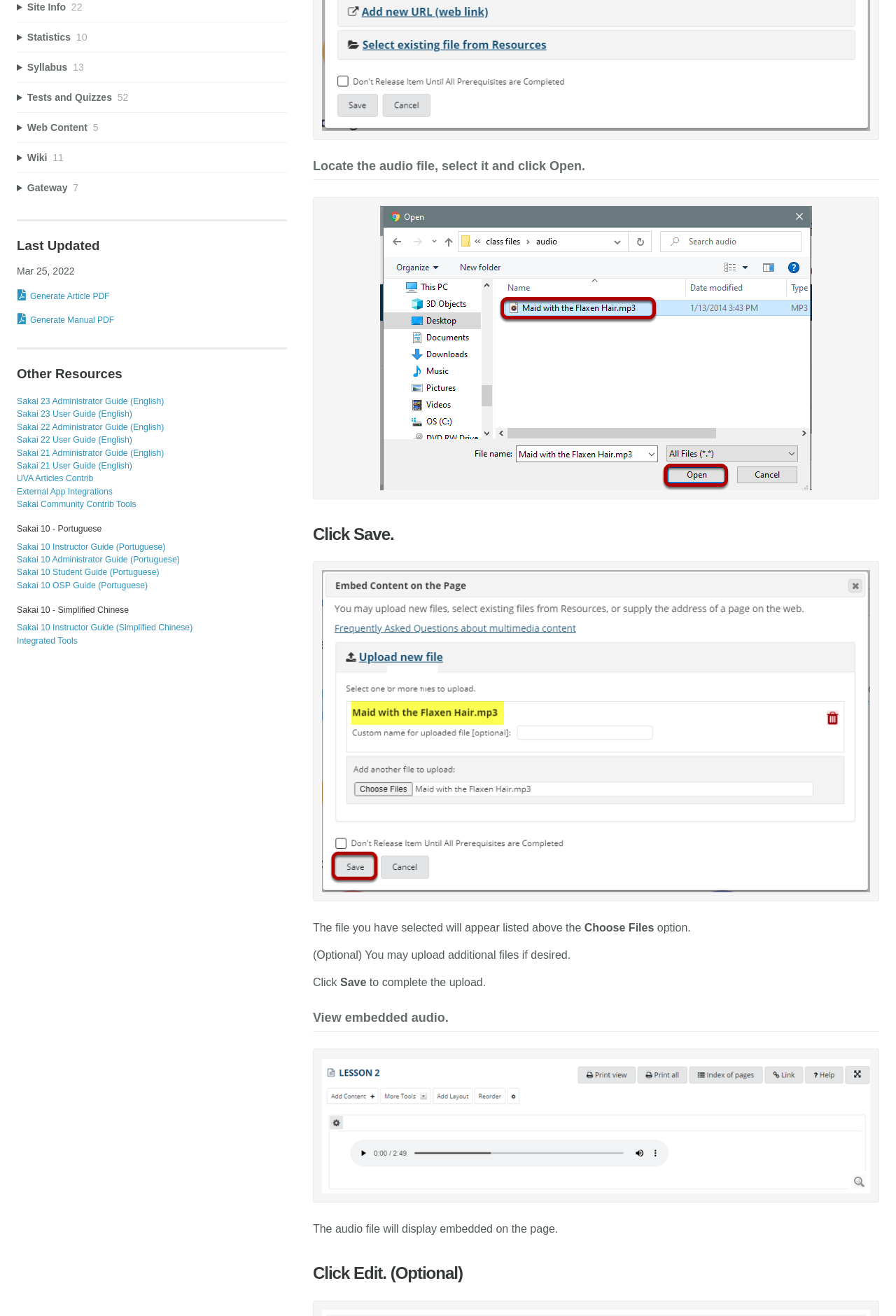What happens after clicking the 'Save' button?
Give a one-word or short phrase answer based on the image.

Upload is completed